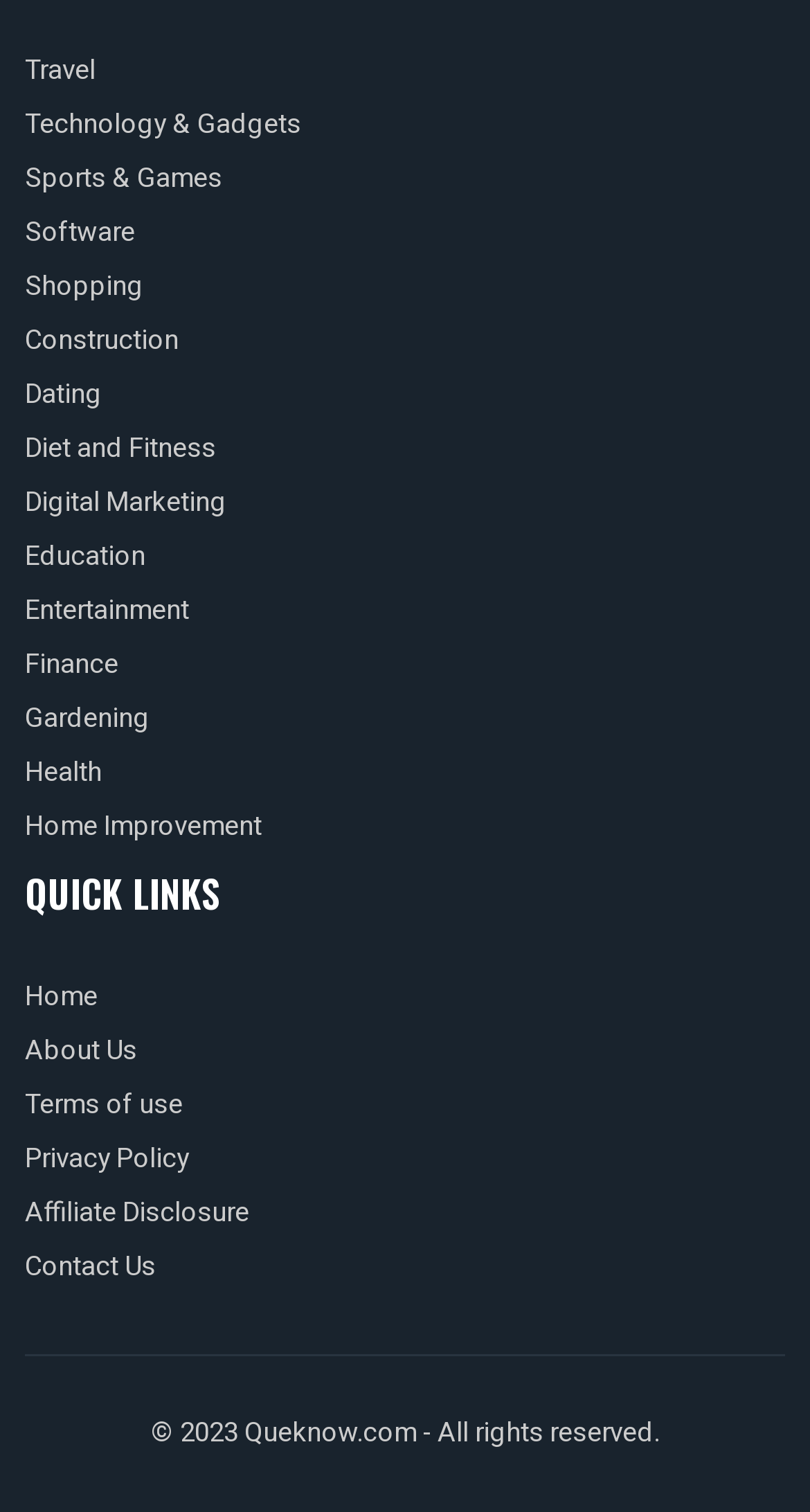Please respond to the question with a concise word or phrase:
How many categories are listed?

18